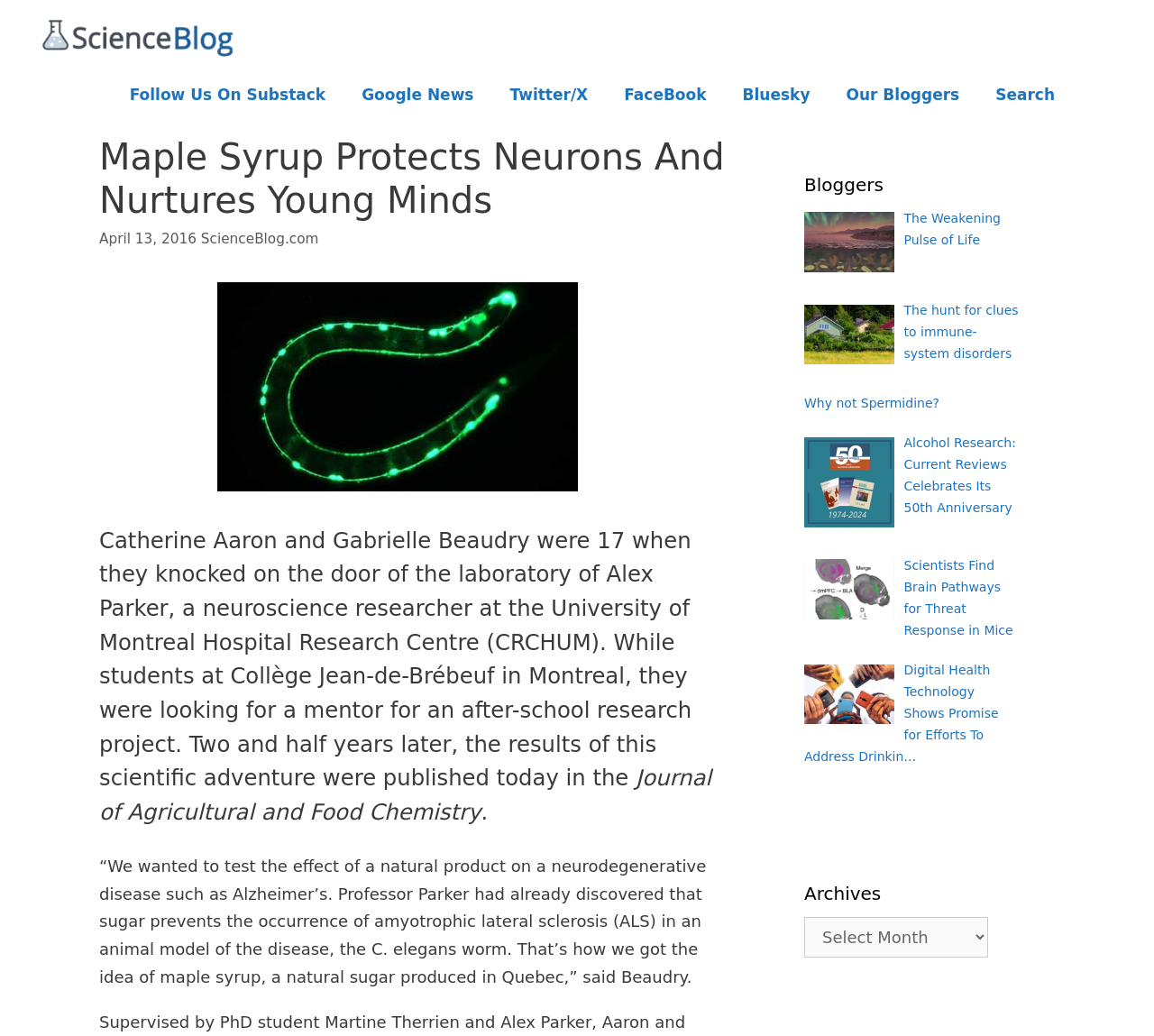Identify the bounding box coordinates of the clickable region to carry out the given instruction: "Search on the website".

[0.847, 0.074, 0.93, 0.109]